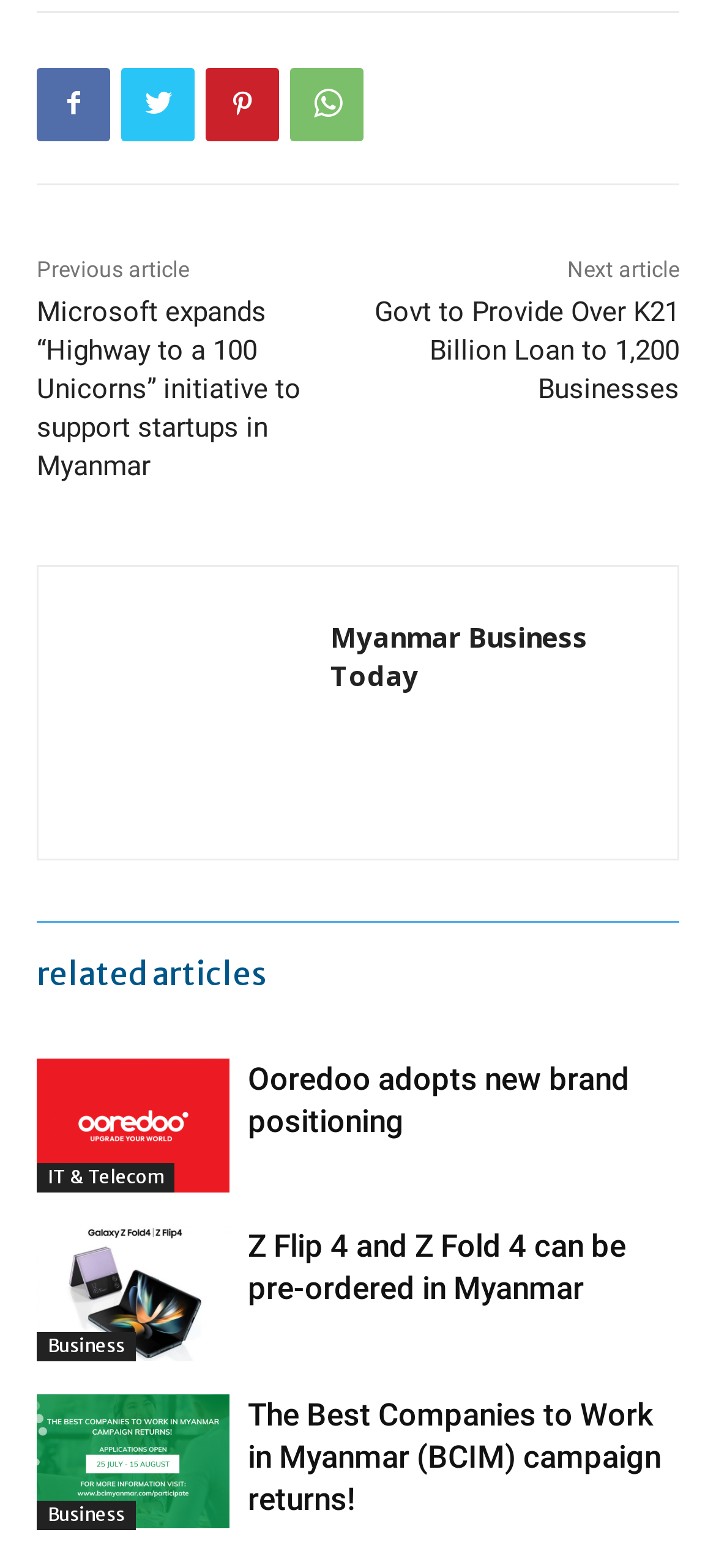Find the bounding box coordinates for the HTML element specified by: "Facebook".

[0.051, 0.043, 0.154, 0.09]